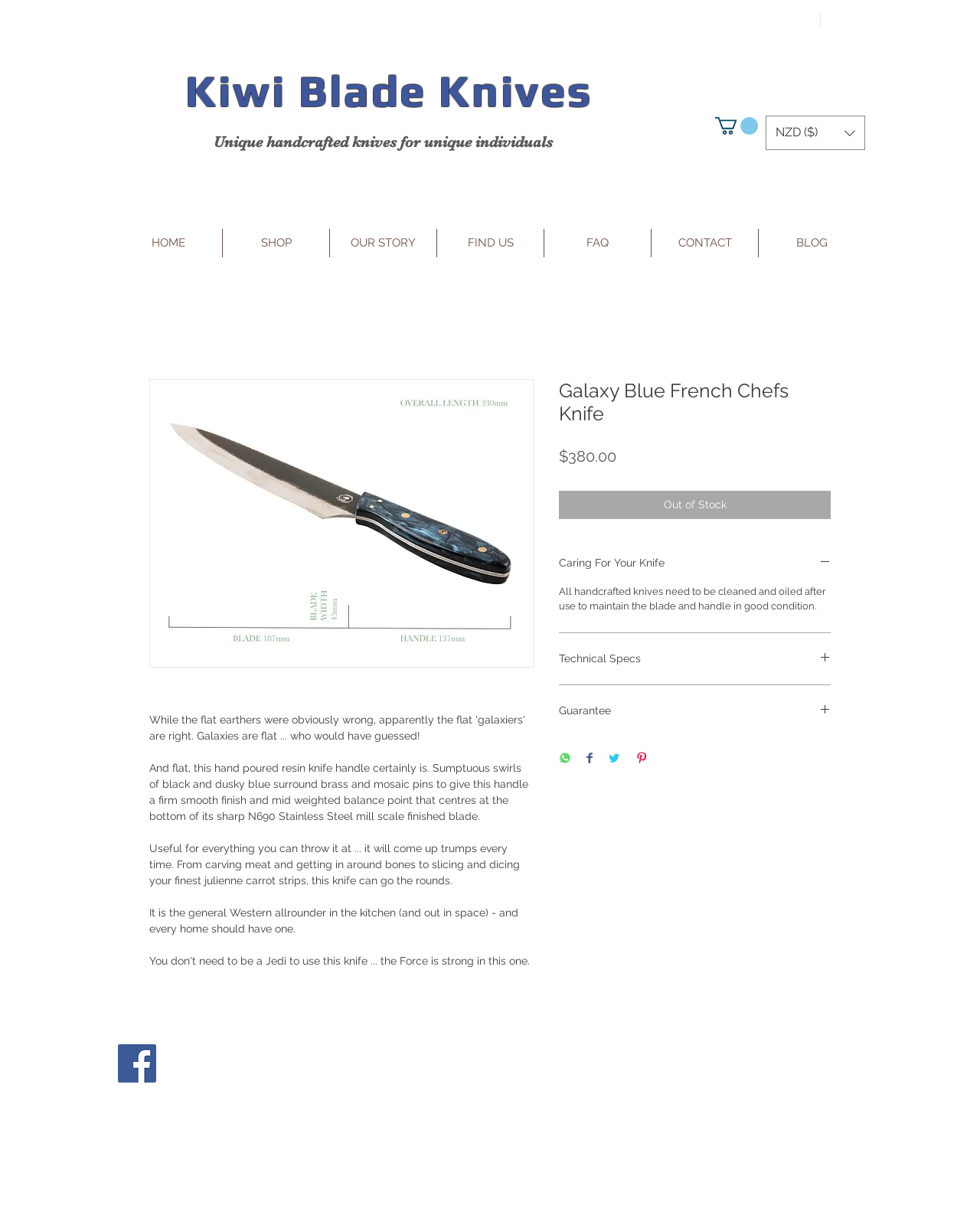From the details in the image, provide a thorough response to the question: What is the price of the knife?

I found the answer by looking at the StaticText element with the text '$380.00' which is located below the heading 'Galaxy Blue French Chefs Knife'.